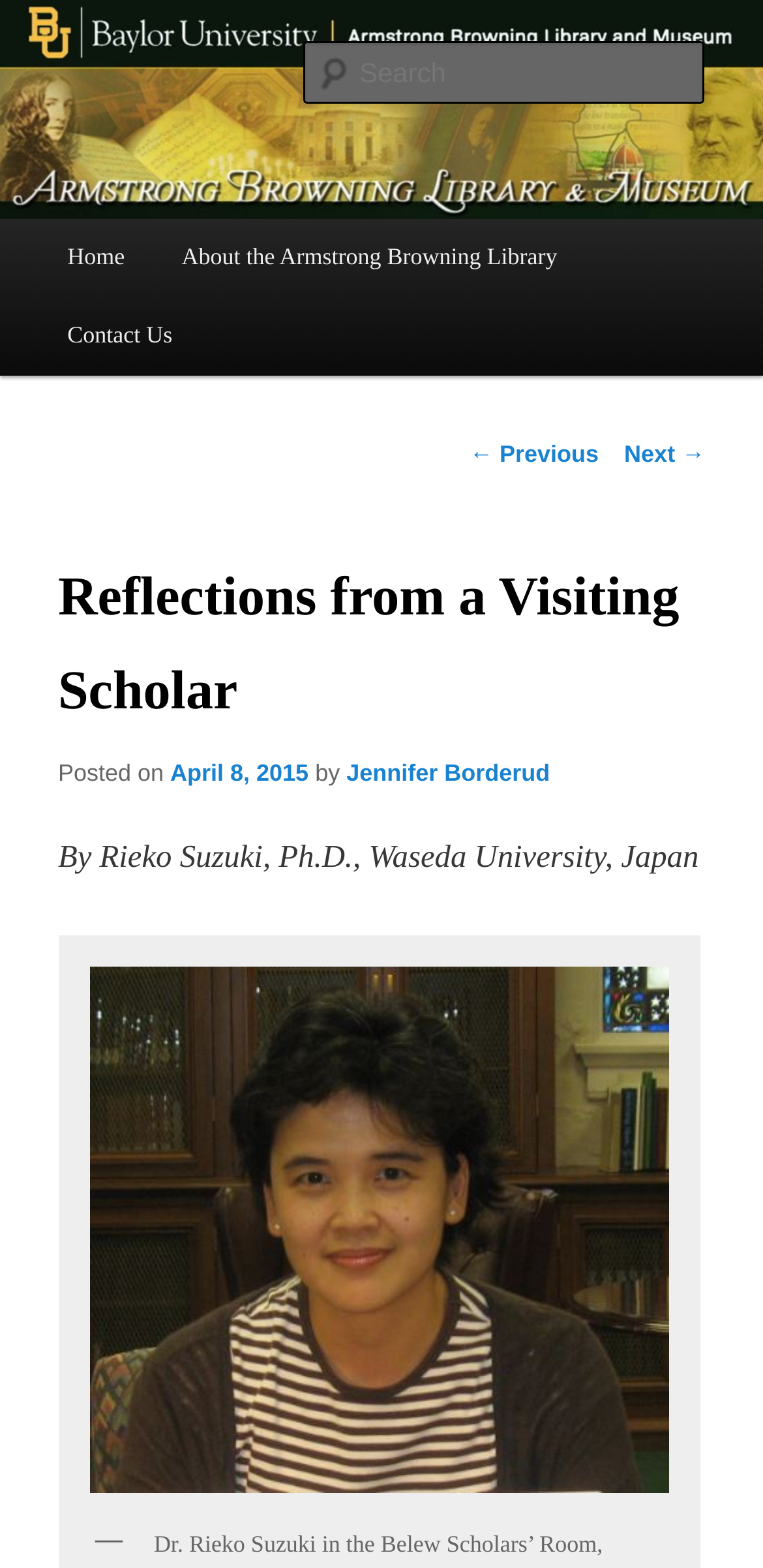Use the information in the screenshot to answer the question comprehensively: What is the date of the post?

The date of the post can be found in the link element with the text 'April 8, 2015' which is located below the heading 'Reflections from a Visiting Scholar'.